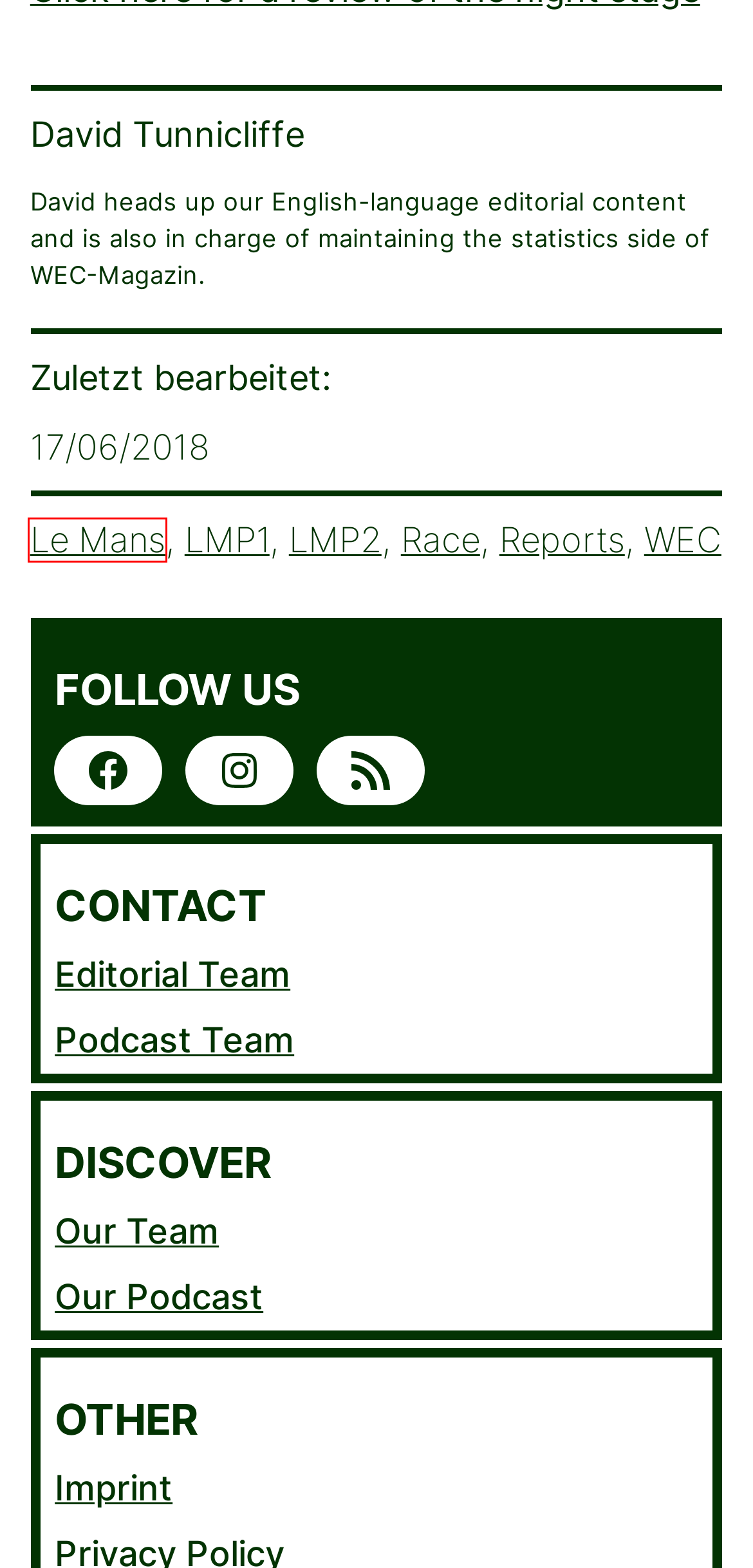After examining the screenshot of a webpage with a red bounding box, choose the most accurate webpage description that corresponds to the new page after clicking the element inside the red box. Here are the candidates:
A. About us - WEC-Magazin
B. Race Archive - WEC-Magazin
C. LMP2 Archive - WEC-Magazin
D. LMP1 Archive - WEC-Magazin
E. Imprint - WEC-Magazin
F. Le Mans Archive - WEC-Magazin
G. WEC Archive - WEC-Magazin
H. Reports Archive - WEC-Magazin

F